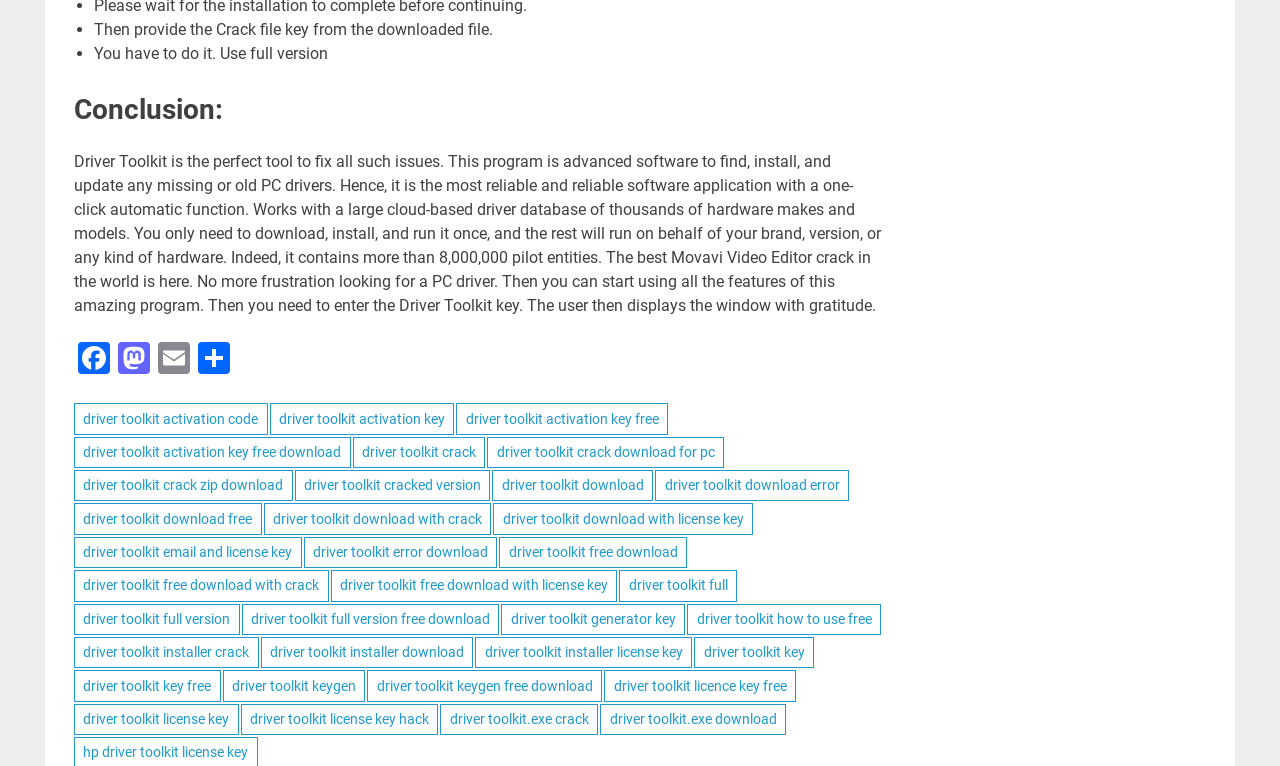Determine the bounding box coordinates of the clickable area required to perform the following instruction: "Click on the 'driver toolkit crack' link". The coordinates should be represented as four float numbers between 0 and 1: [left, top, right, bottom].

[0.275, 0.57, 0.379, 0.611]